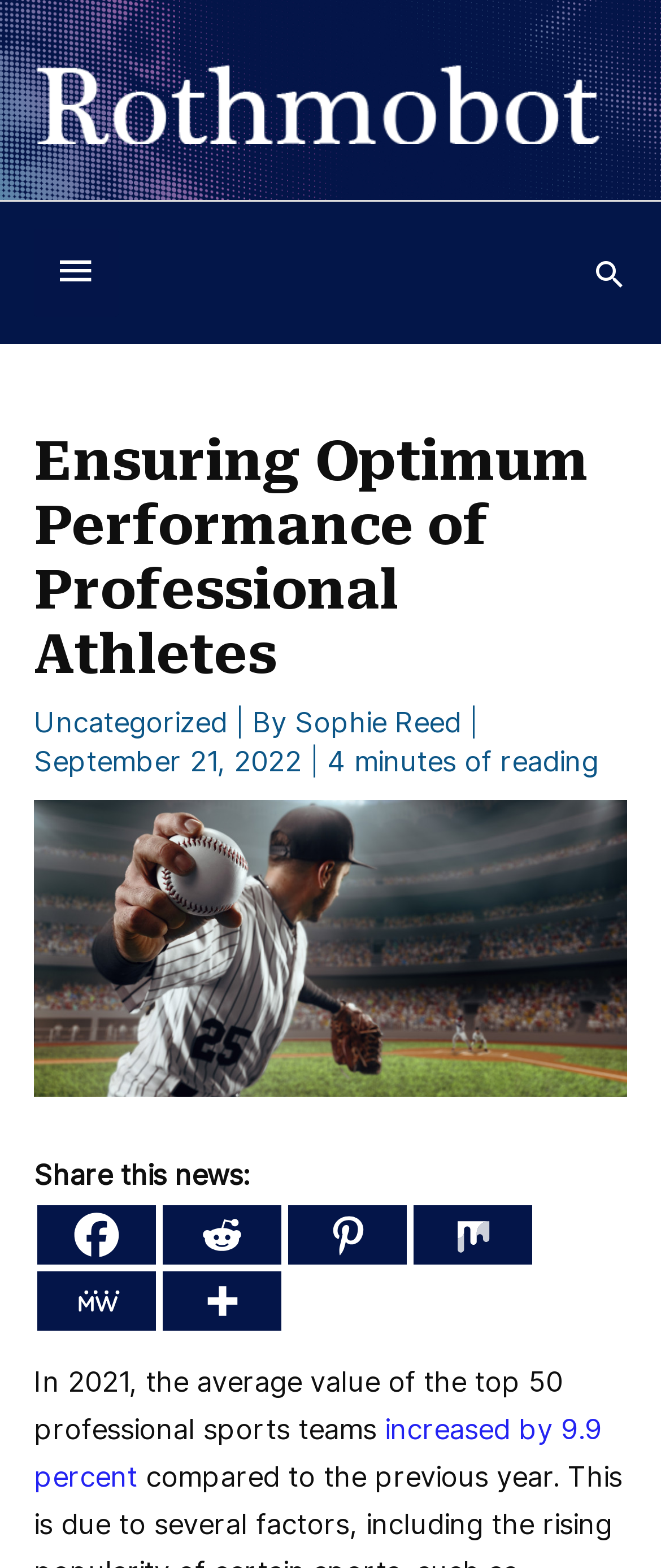Locate the bounding box coordinates of the clickable area needed to fulfill the instruction: "Search for something".

[0.895, 0.163, 0.949, 0.186]